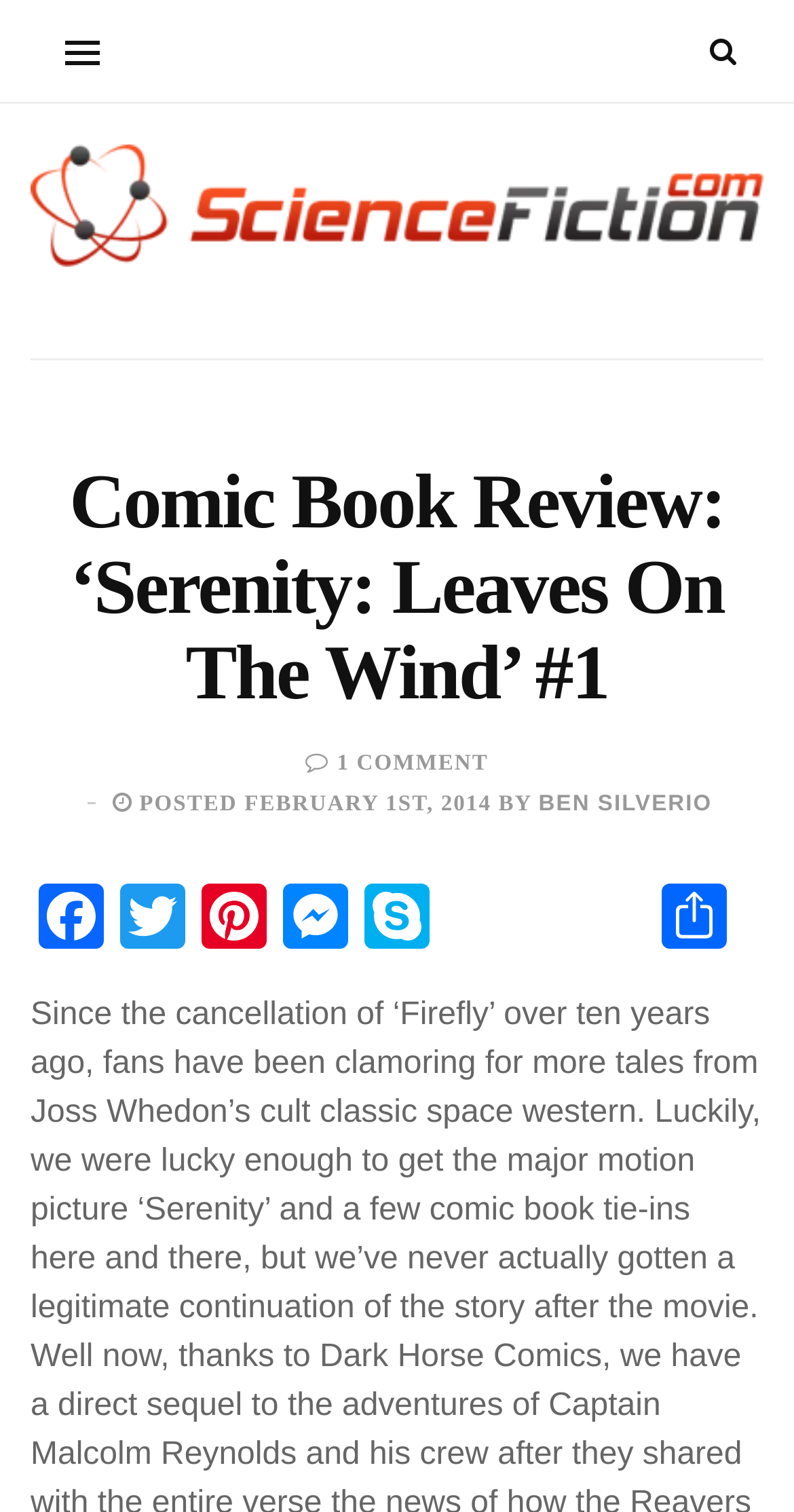What is the name of the comic book being reviewed?
Based on the image, give a one-word or short phrase answer.

Serenity: Leaves On The Wind #1